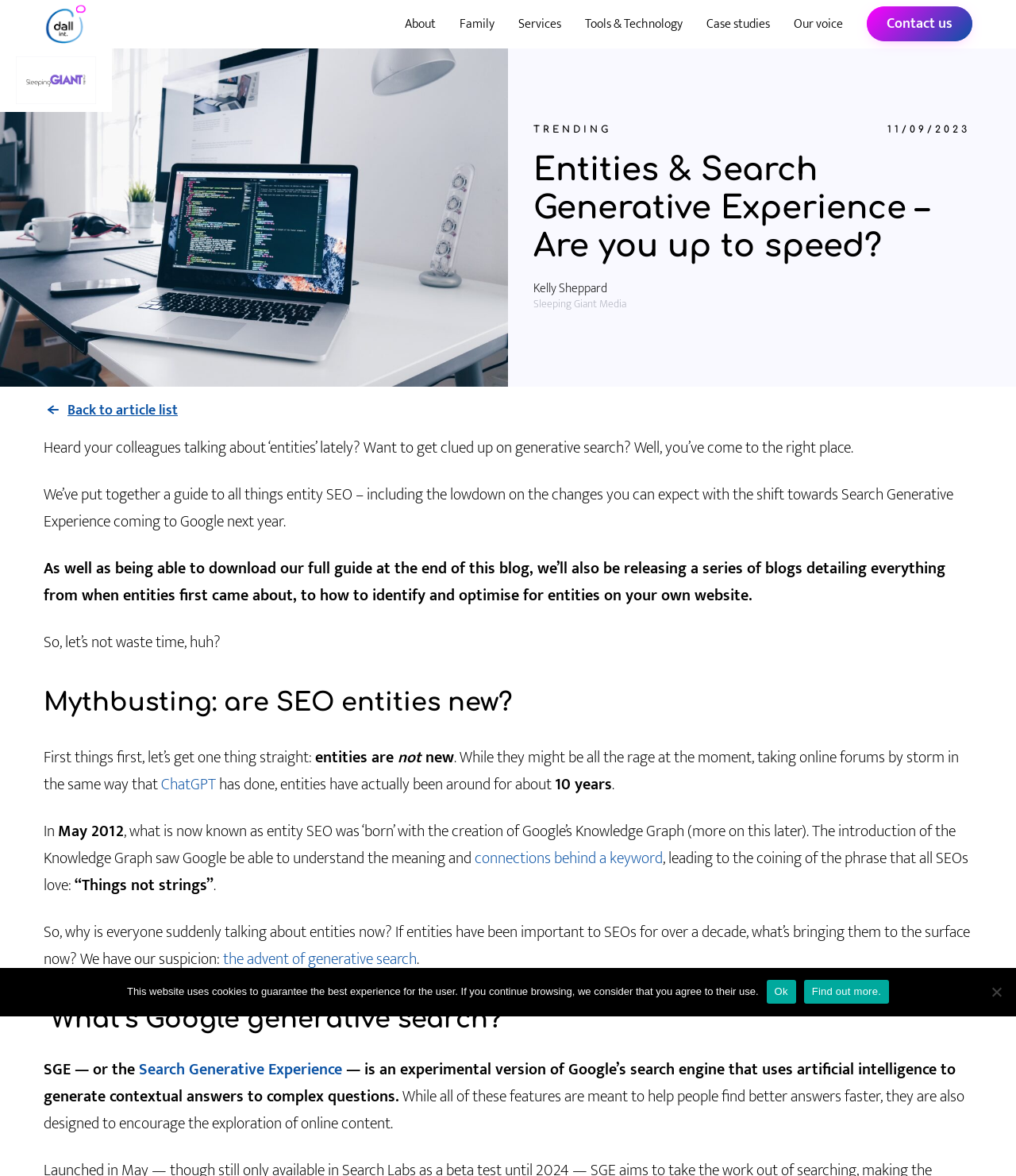Highlight the bounding box of the UI element that corresponds to this description: "parent_node: About".

[0.043, 0.003, 0.086, 0.038]